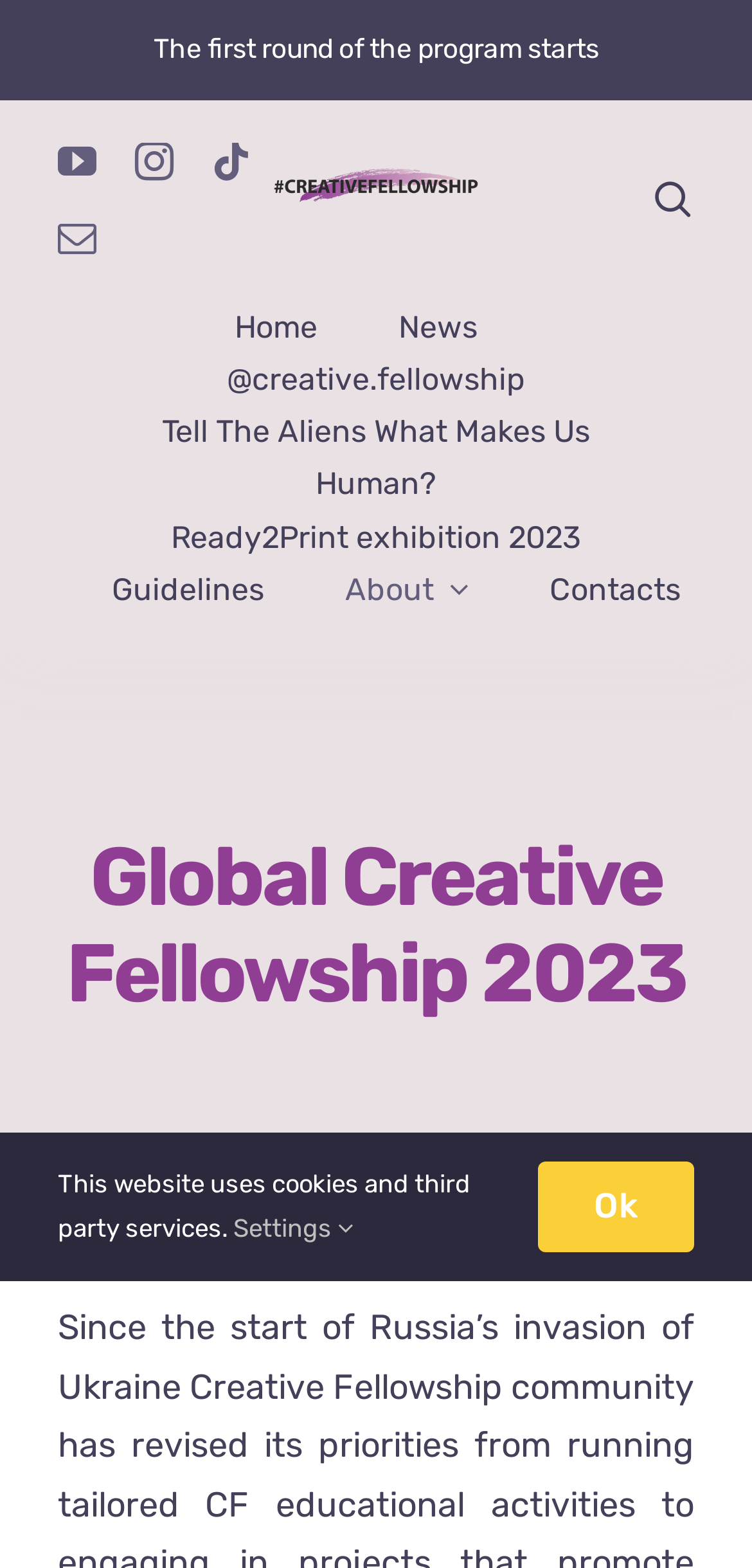Locate the bounding box coordinates of the element I should click to achieve the following instruction: "View News".

[0.529, 0.192, 0.635, 0.225]